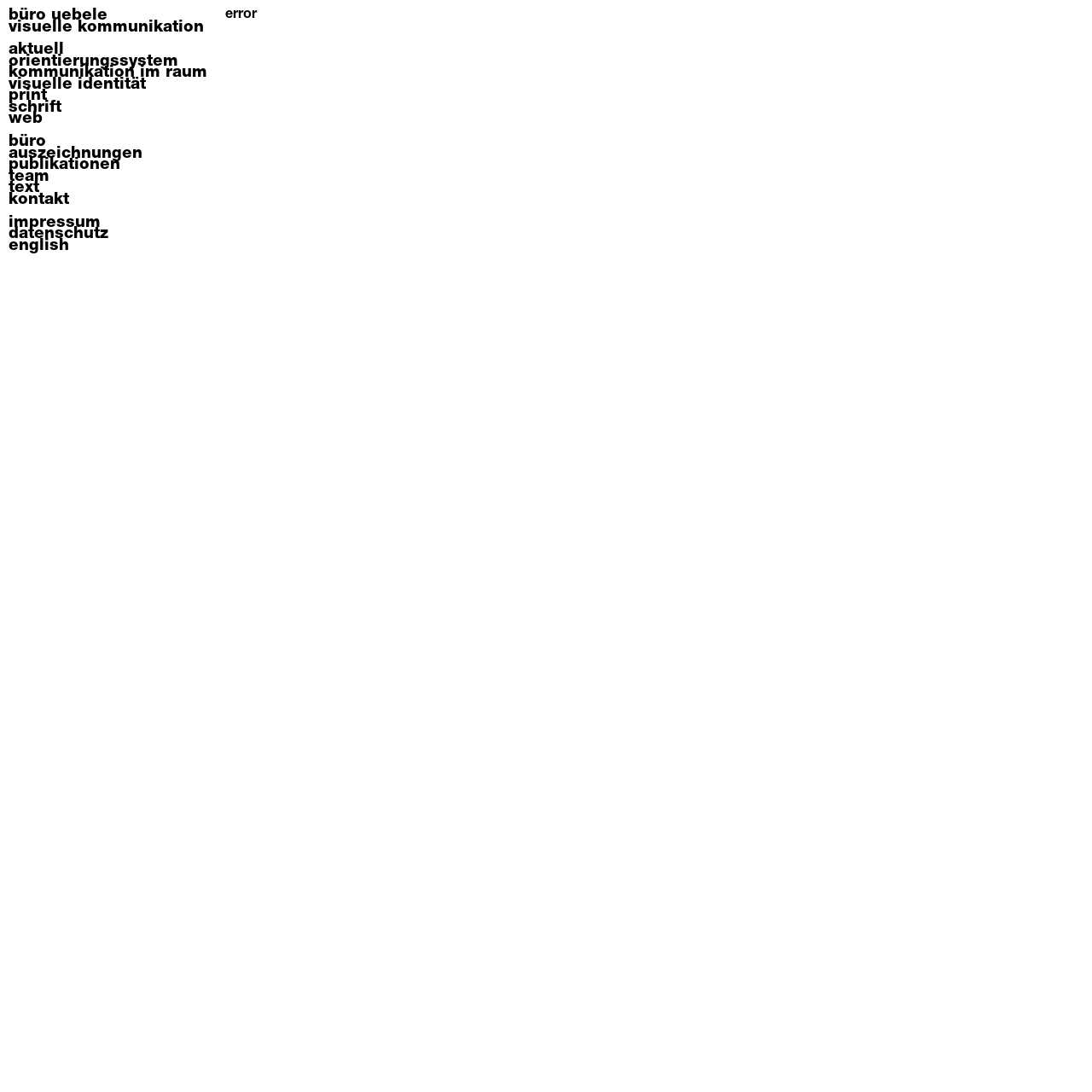Indicate the bounding box coordinates of the element that needs to be clicked to satisfy the following instruction: "Click the 'Add to cart' button". The coordinates should be four float numbers between 0 and 1, i.e., [left, top, right, bottom].

None